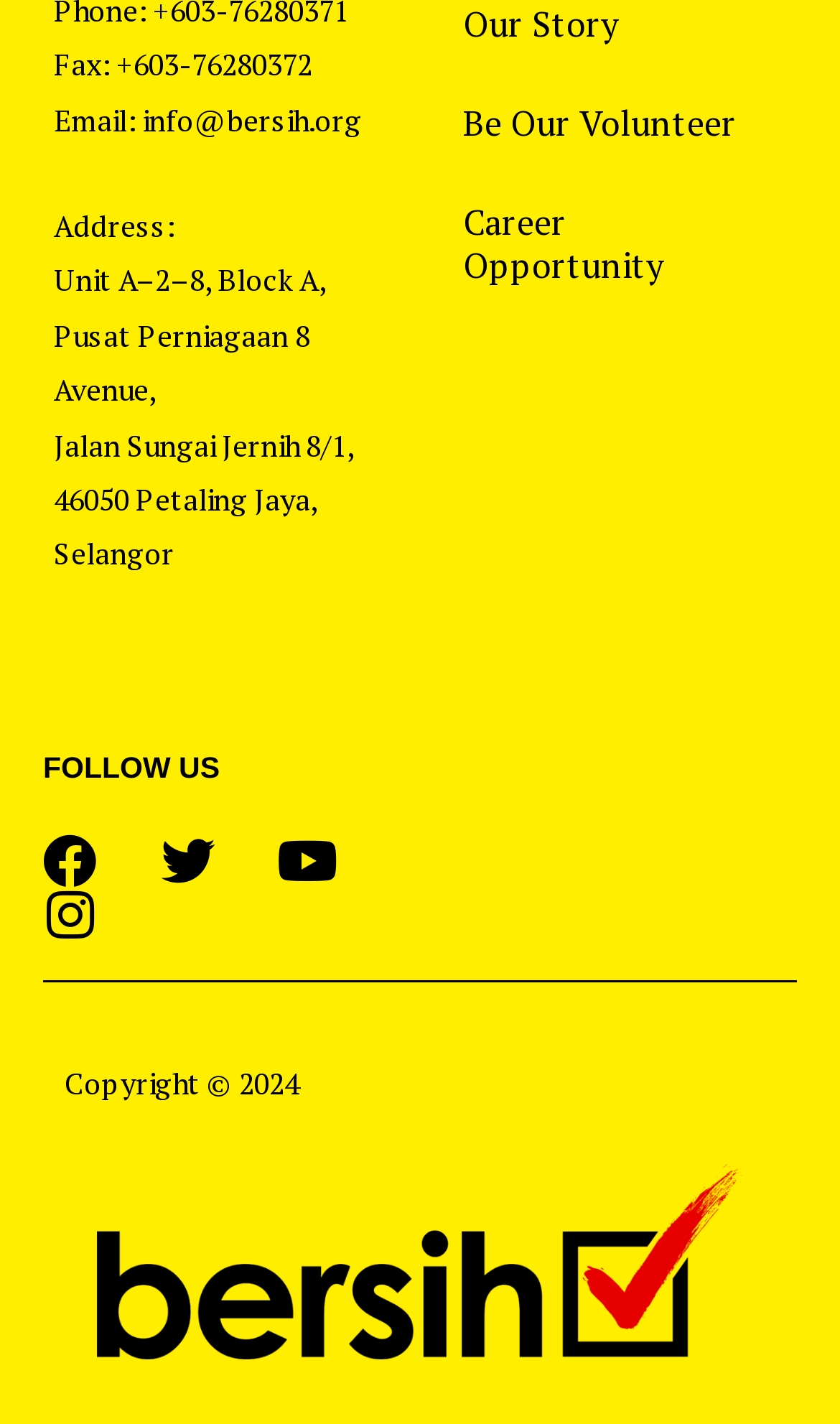Identify the bounding box coordinates for the UI element described as follows: "Be Our Volunteer". Ensure the coordinates are four float numbers between 0 and 1, formatted as [left, top, right, bottom].

[0.5, 0.051, 0.949, 0.121]